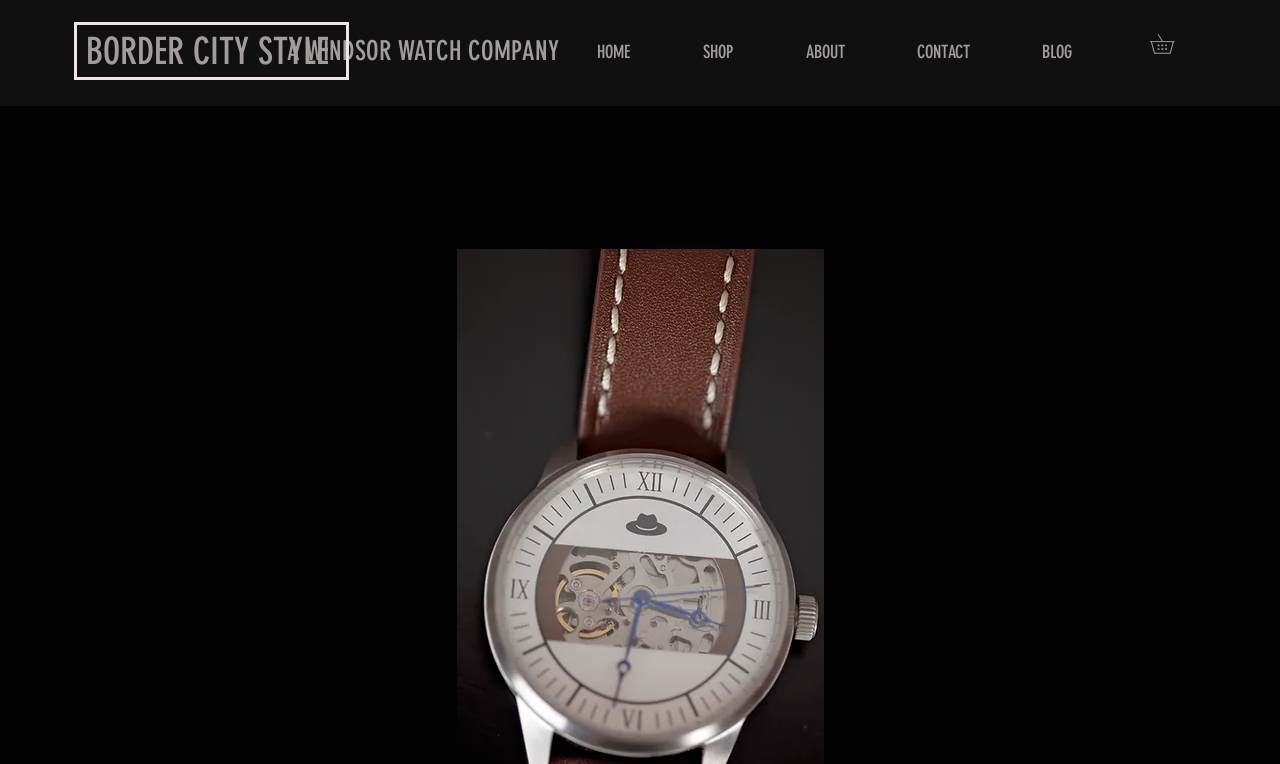Find the bounding box coordinates for the HTML element specified by: "HOME".

[0.438, 0.016, 0.52, 0.122]